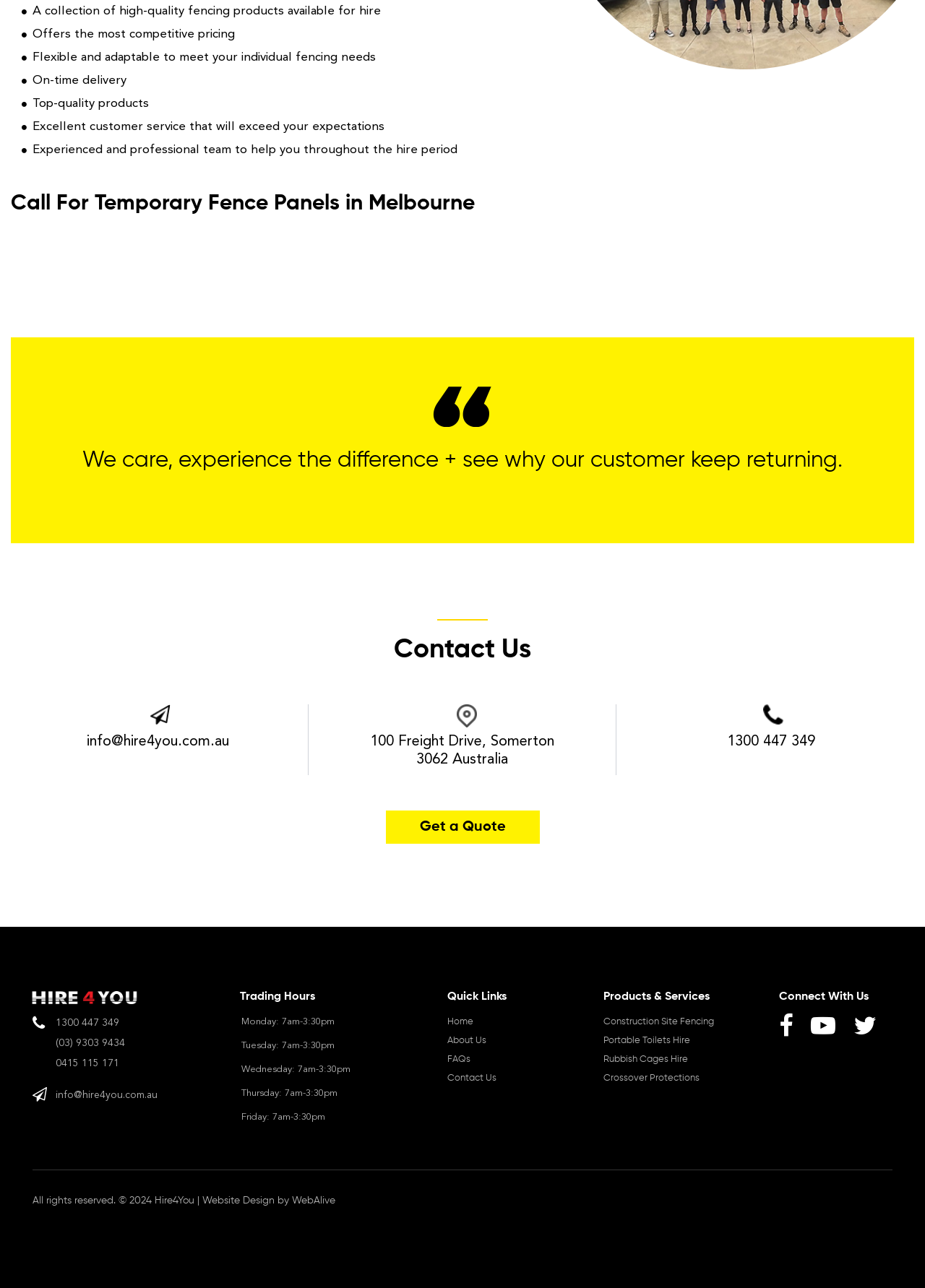Please identify the bounding box coordinates of the clickable element to fulfill the following instruction: "Visit the 'About Us' page". The coordinates should be four float numbers between 0 and 1, i.e., [left, top, right, bottom].

[0.484, 0.803, 0.526, 0.815]